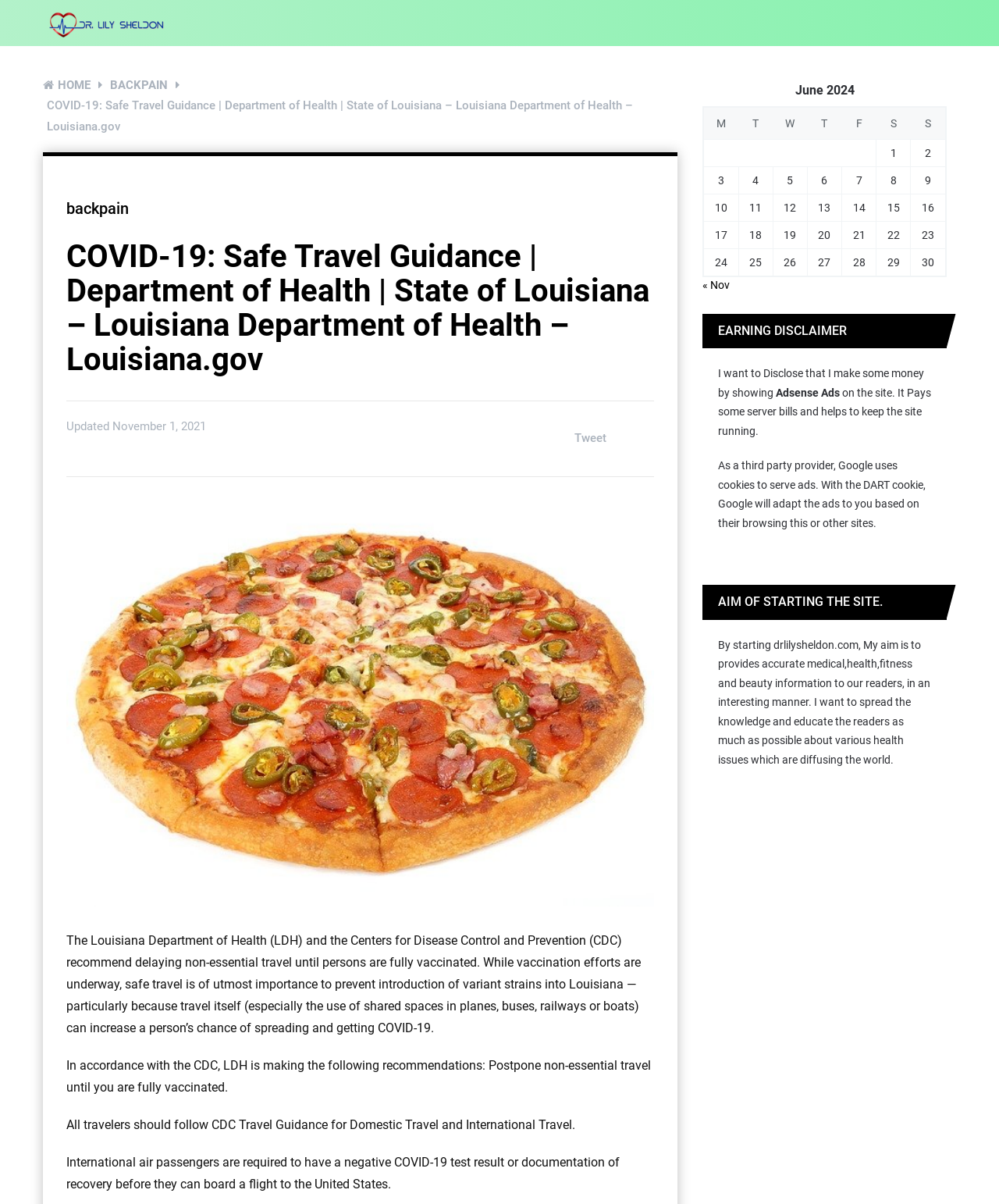What is the recommended action for non-essential travel?
Answer with a single word or short phrase according to what you see in the image.

Postpone until fully vaccinated